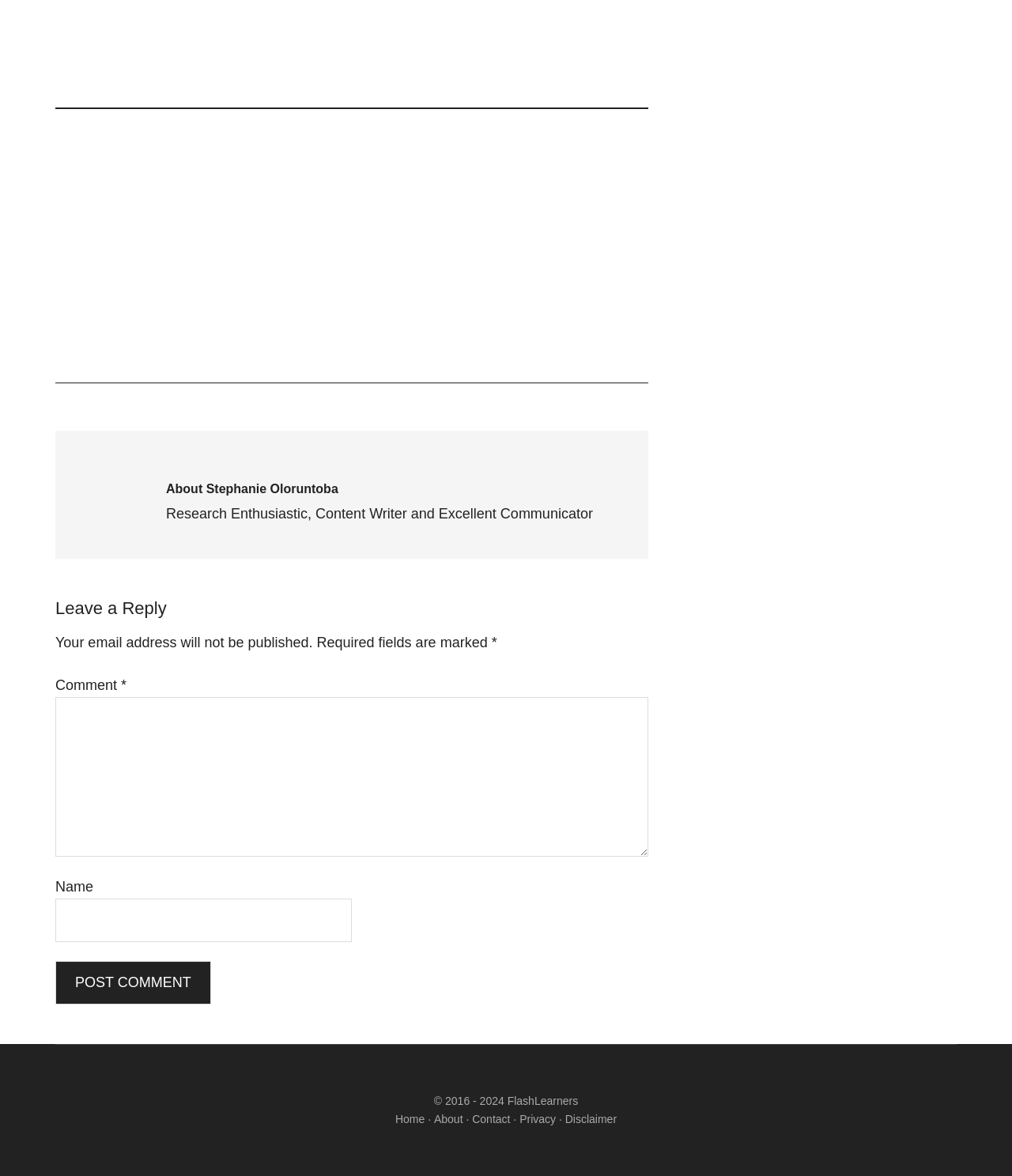Reply to the question with a brief word or phrase: How many fields are required to leave a comment?

Two